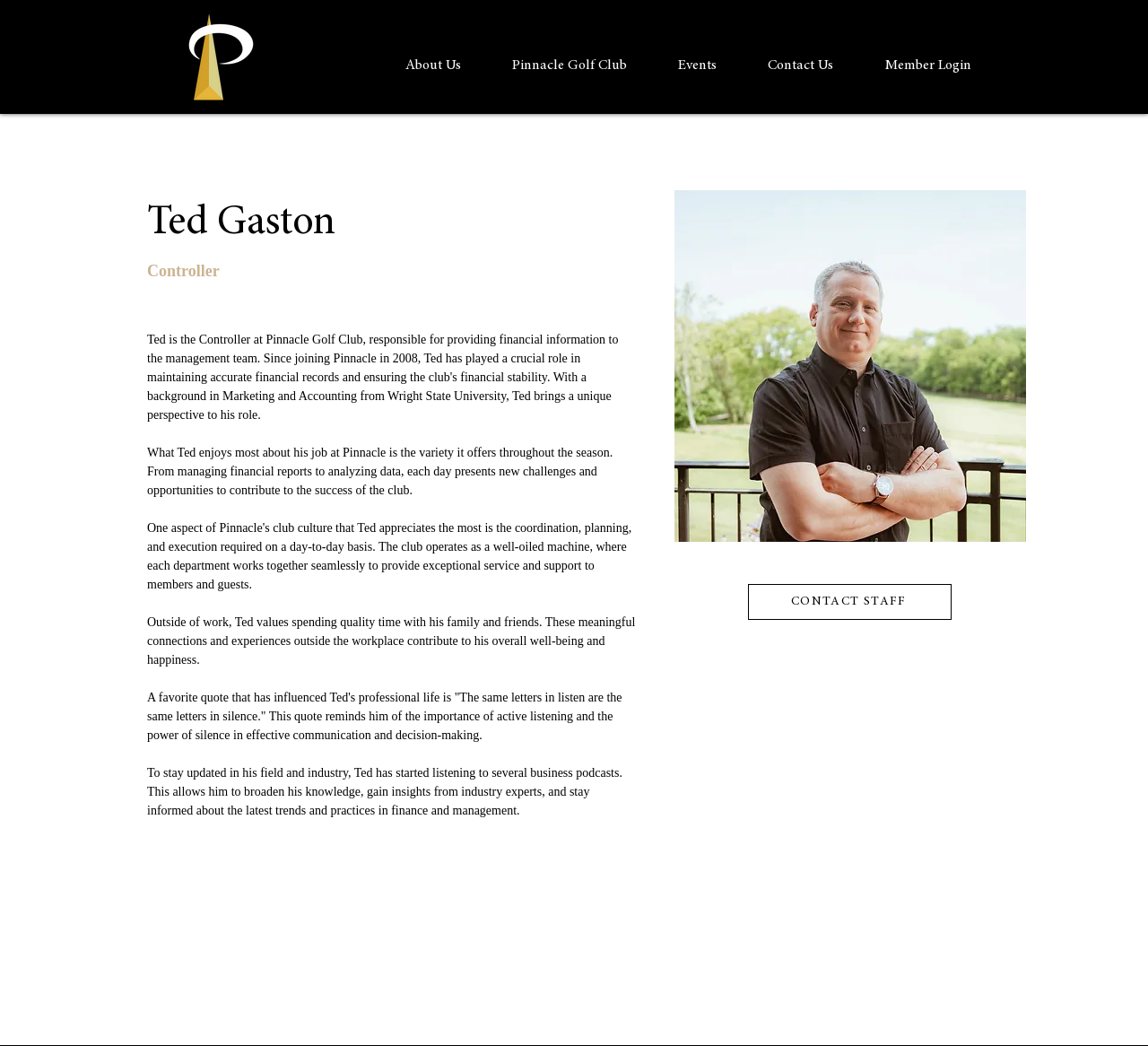Summarize the webpage comprehensively, mentioning all visible components.

The webpage is about Ted Gaston, the Controller at Pinnacle Golf Club. At the top left corner, there is a PGC logo image. Below the logo, there is a navigation menu with links to "About Us", "Events", "Contact Us", and "Member Login". 

The main content of the page is divided into two sections. On the left side, there is a heading with Ted's name, followed by his job title "Controller". Below his job title, there are four paragraphs of text describing Ted's job responsibilities, his personal life, a favorite quote that influences his professional life, and how he stays updated in his field.

On the right side, there is a large image of Ted Gaston, which takes up most of the space. Below the image, there is a link to "CONTACT STAFF".